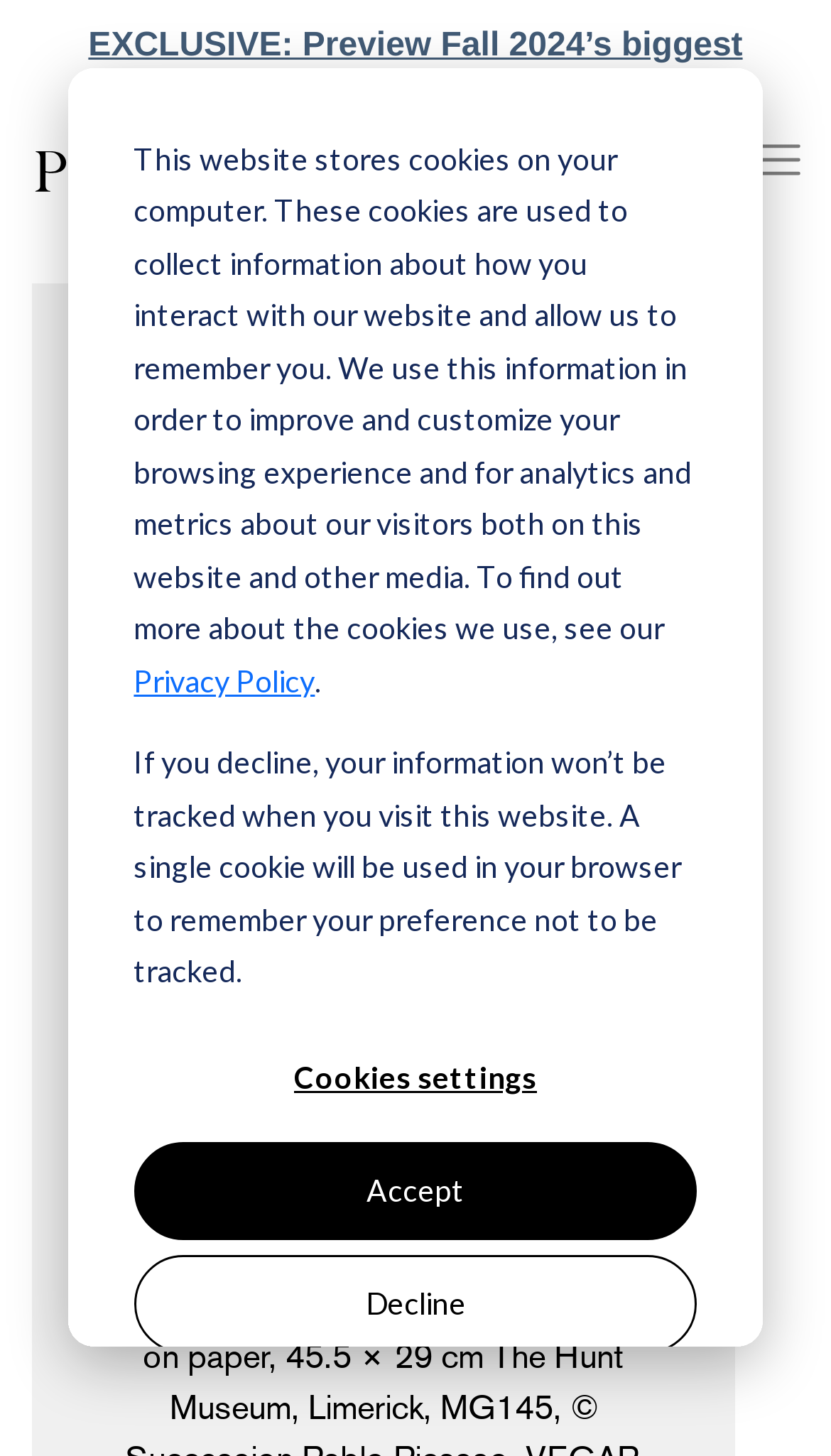Using the format (top-left x, top-left y, bottom-right x, bottom-right y), provide the bounding box coordinates for the described UI element. All values should be floating point numbers between 0 and 1: GBP

[0.524, 0.086, 0.718, 0.13]